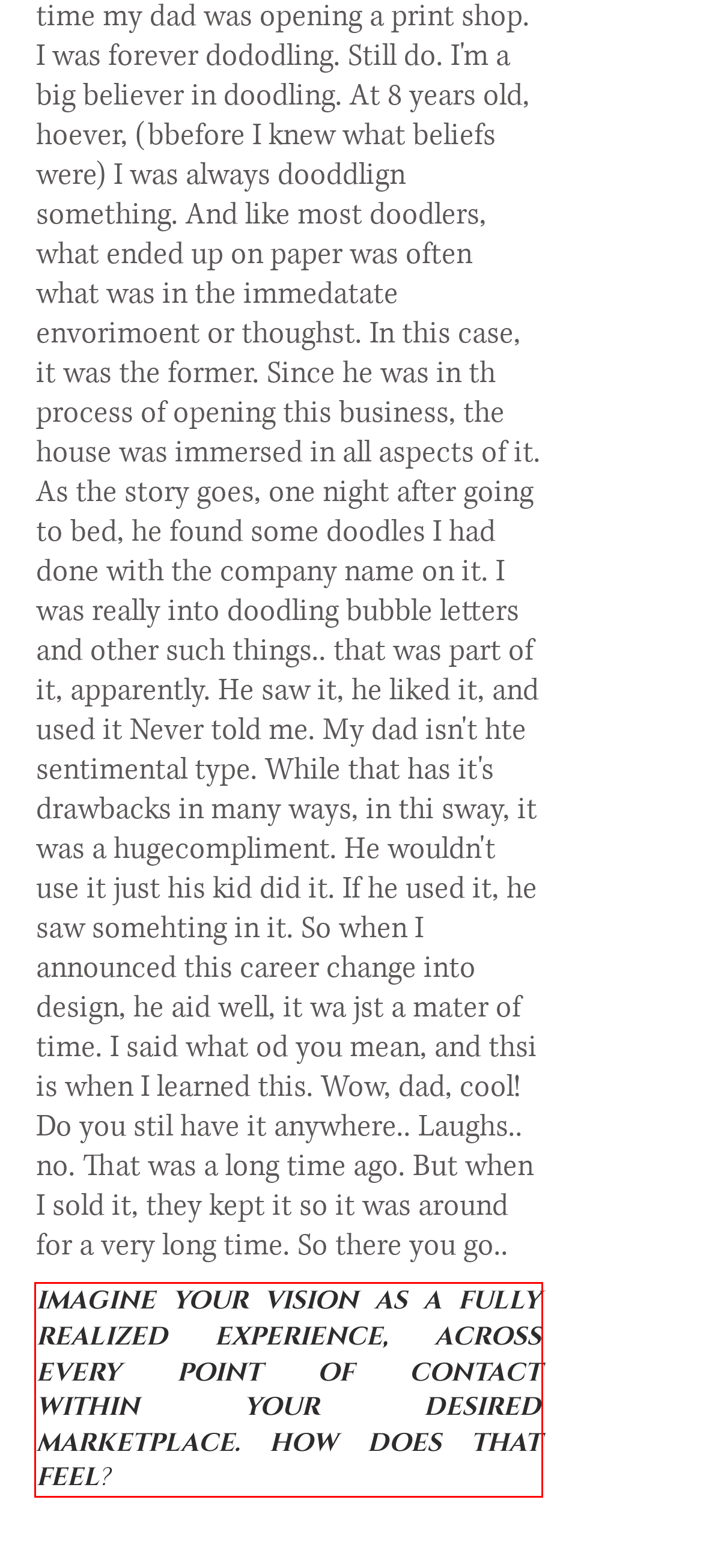You are provided with a webpage screenshot that includes a red rectangle bounding box. Extract the text content from within the bounding box using OCR.

IMAGINE YOUR VISION AS A FULLY REALIZED EXPERIENCE, ACROSS EVERY POINT OF CONTACT WITHIN YOUR DESIRED MARKETPLACE. HOW DOES THAT FEEL?